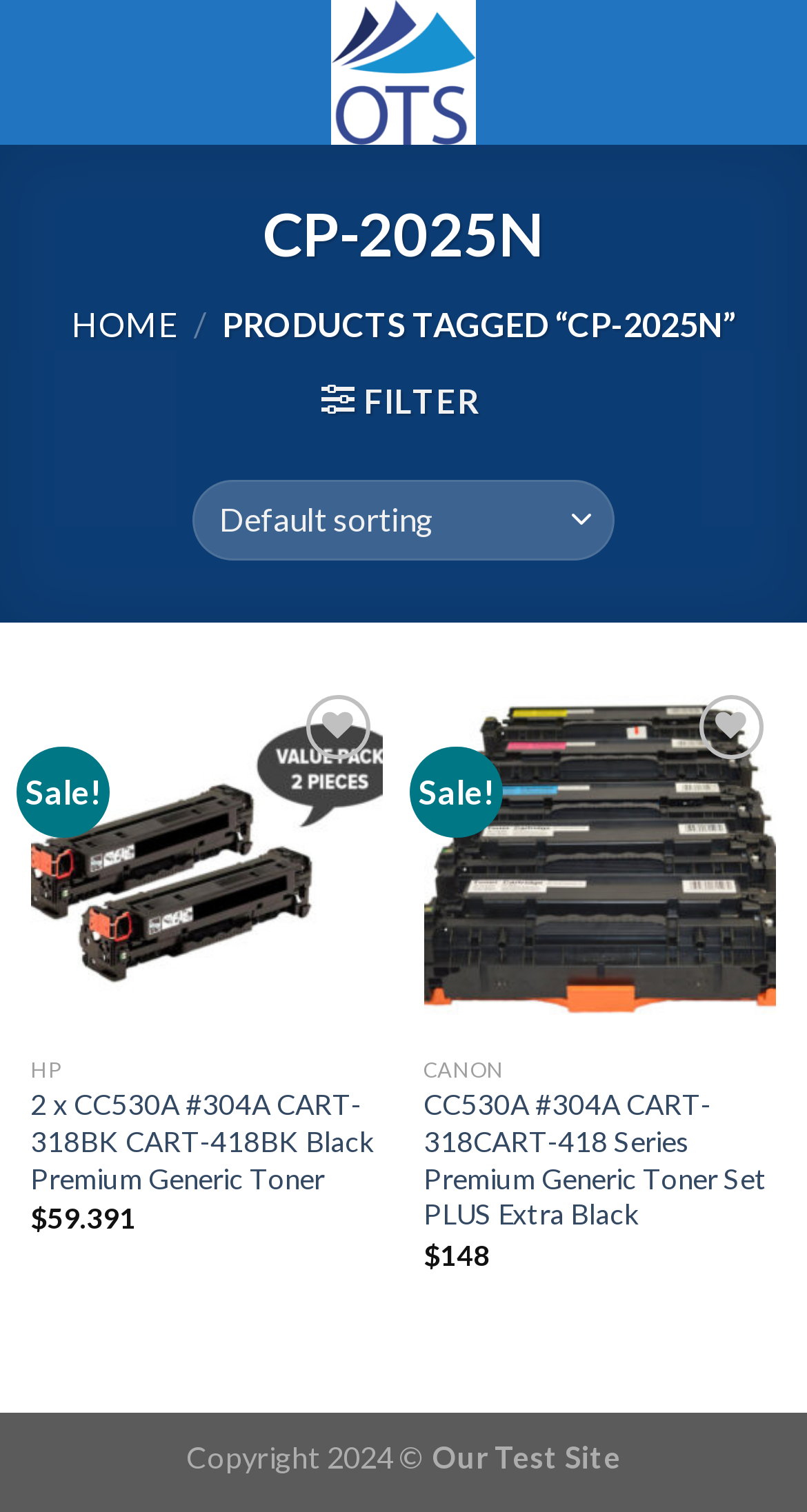Determine the bounding box coordinates of the region to click in order to accomplish the following instruction: "Go to Our Test Site". Provide the coordinates as four float numbers between 0 and 1, specifically [left, top, right, bottom].

[0.244, 0.0, 0.756, 0.096]